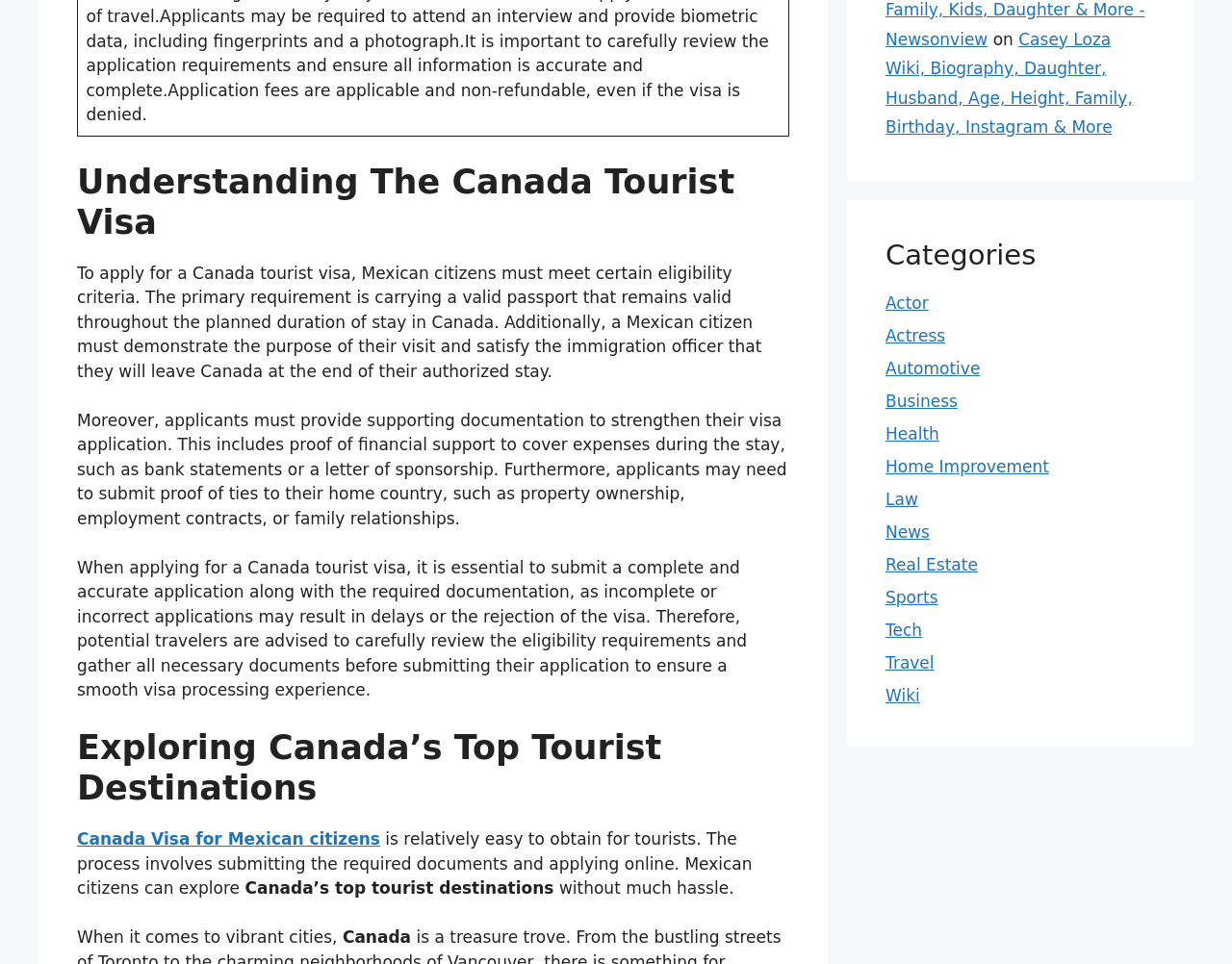Please identify the bounding box coordinates of the clickable element to fulfill the following instruction: "View 'Travel' category". The coordinates should be four float numbers between 0 and 1, i.e., [left, top, right, bottom].

[0.719, 0.677, 0.758, 0.697]